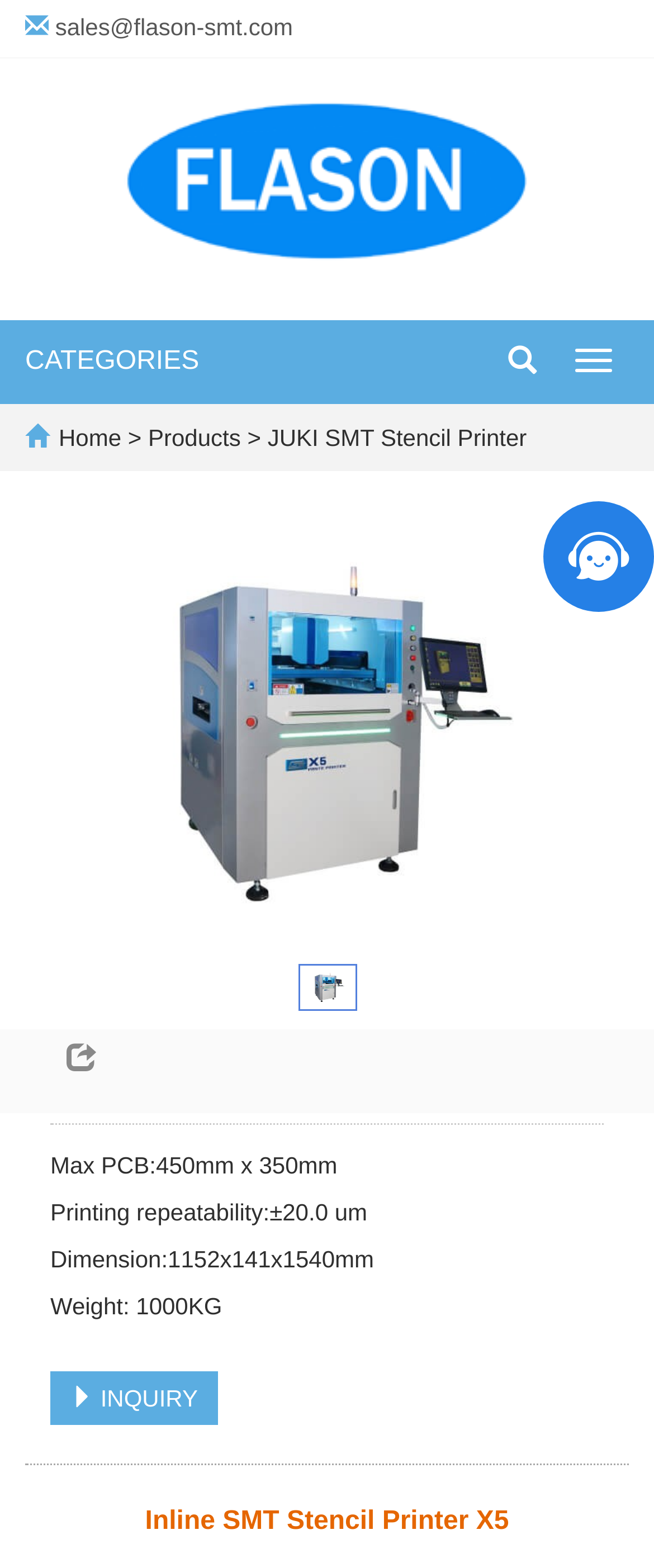Identify the bounding box coordinates necessary to click and complete the given instruction: "Go to homepage".

[0.09, 0.27, 0.186, 0.288]